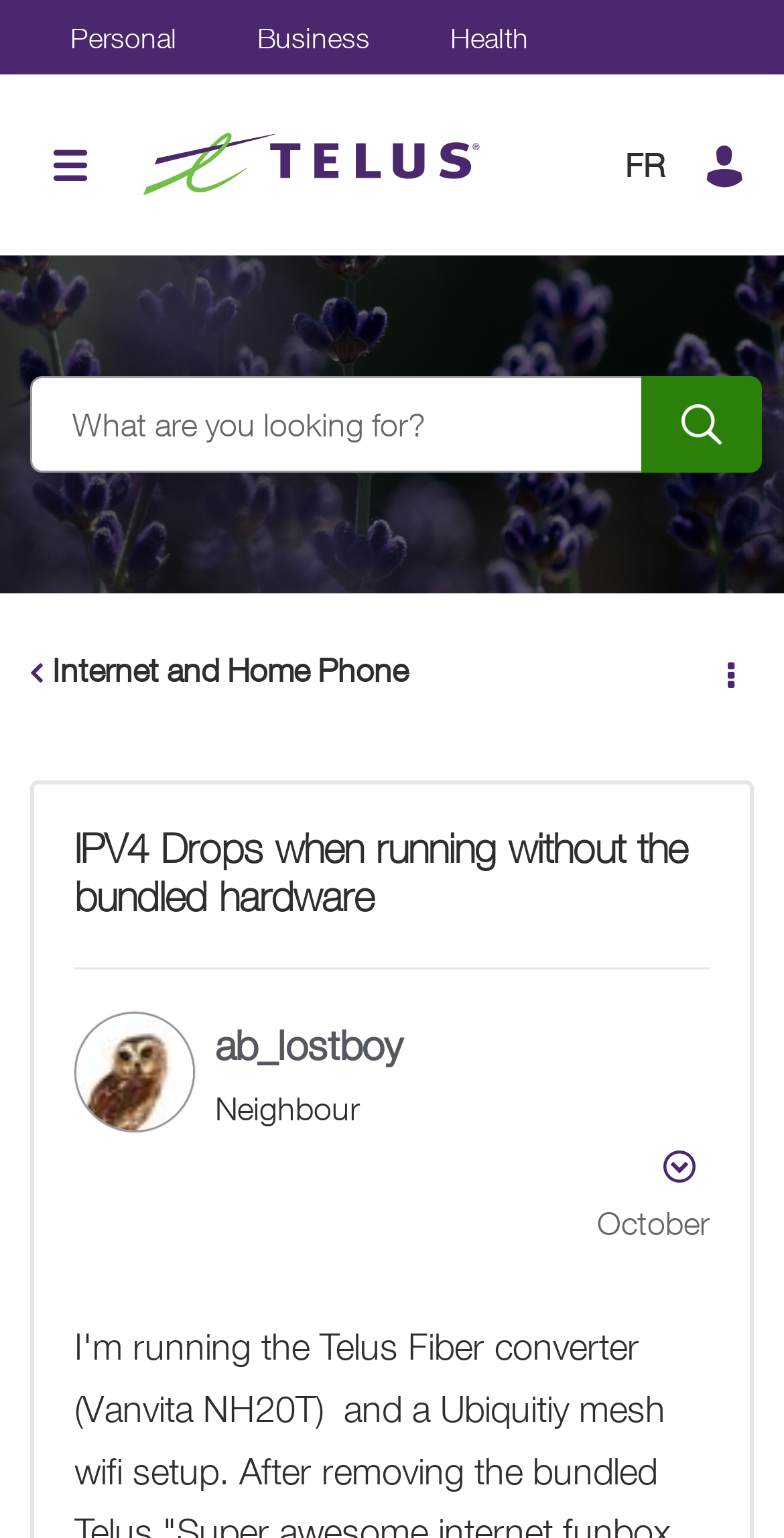Determine the bounding box for the described UI element: "name="submitContext" value="Search"".

[0.818, 0.245, 0.972, 0.308]